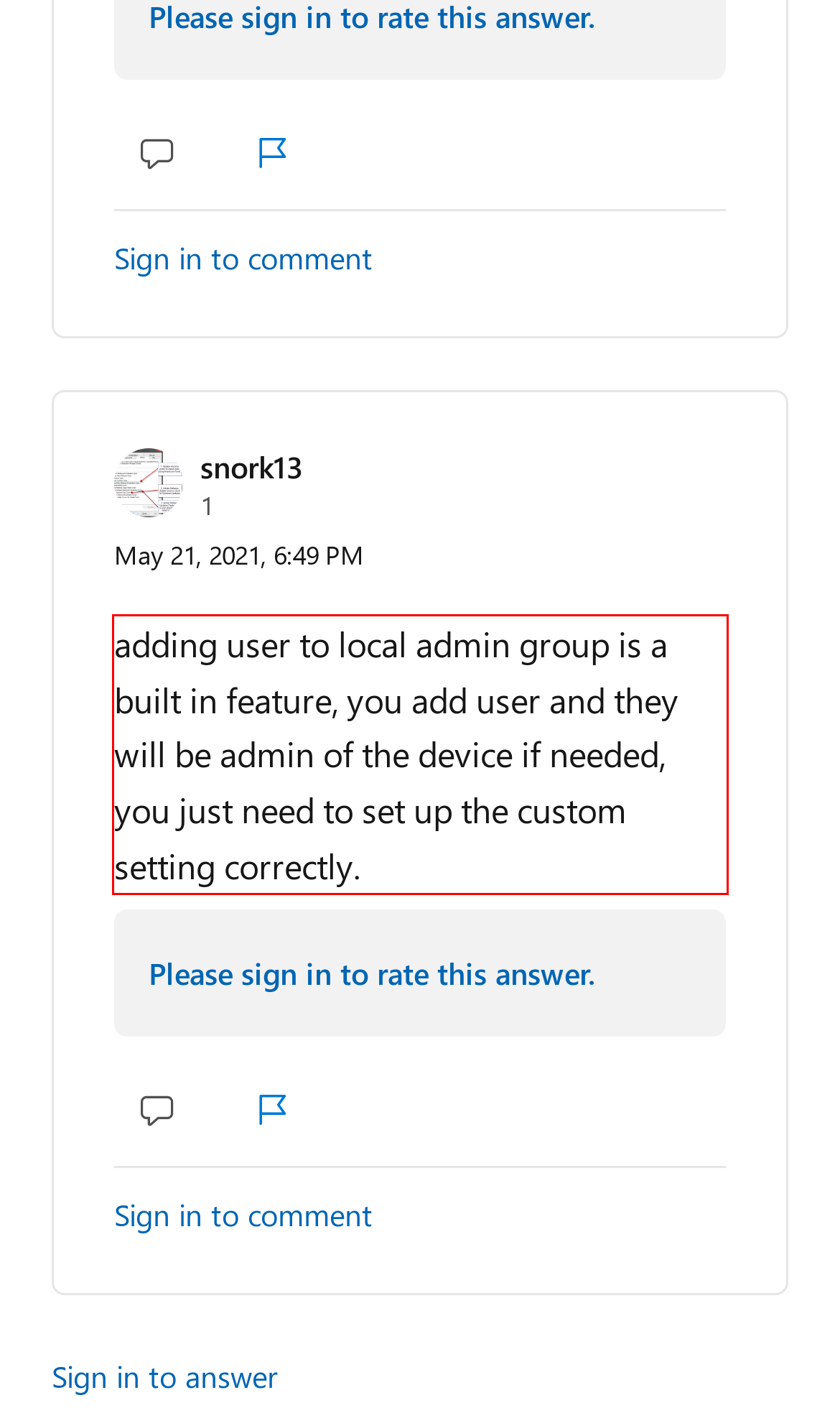Identify the text within the red bounding box on the webpage screenshot and generate the extracted text content.

adding user to local admin group is a built in feature, you add user and they will be admin of the device if needed, you just need to set up the custom setting correctly.